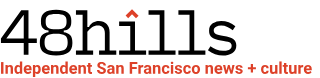Please answer the following question using a single word or phrase: 
What kind of perspective does 48hills aim to deliver?

Fresh perspective